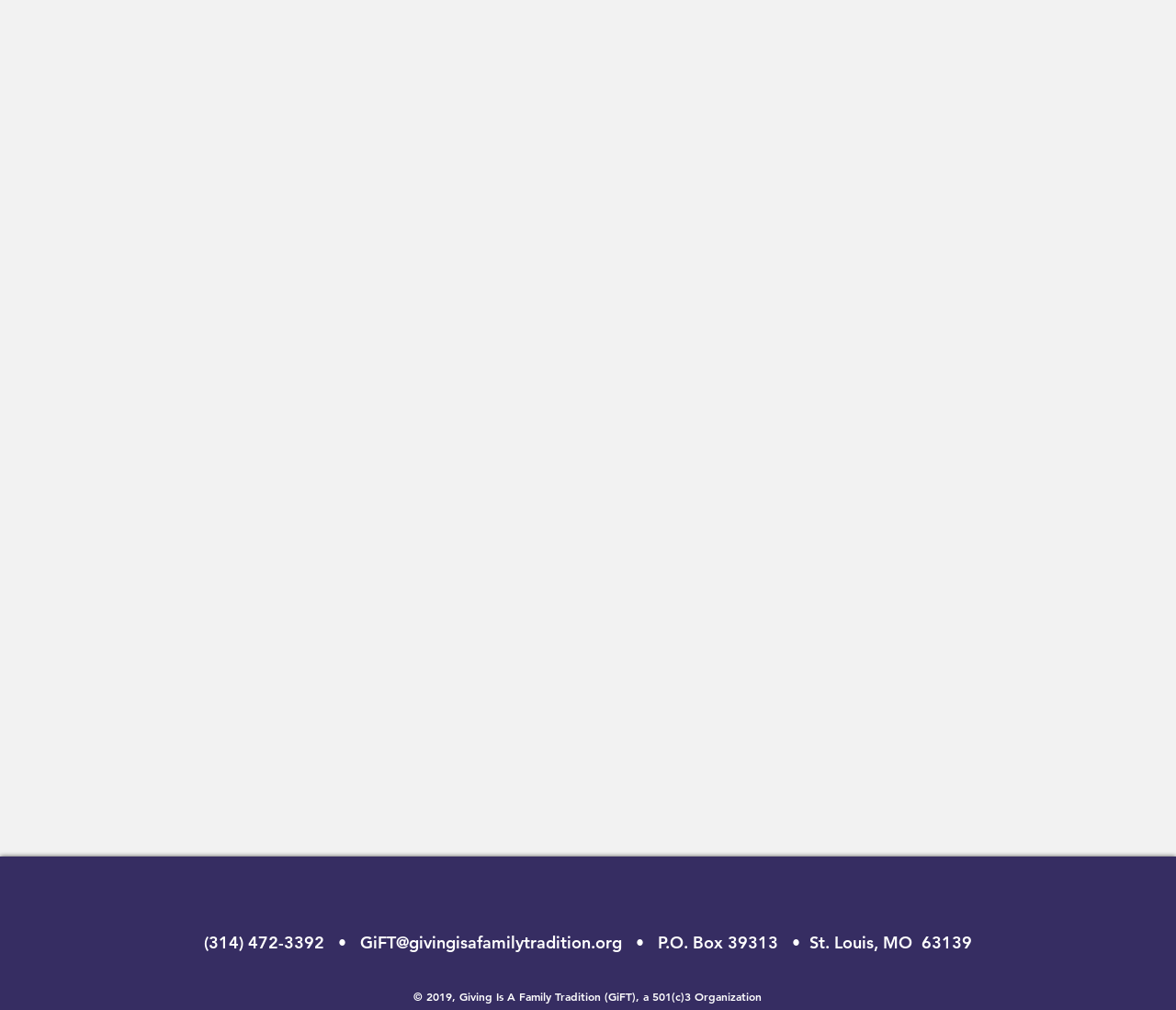What is the postal address of GiFT?
Please provide a single word or phrase as the answer based on the screenshot.

P.O. Box 39313, St. Louis, MO 63139